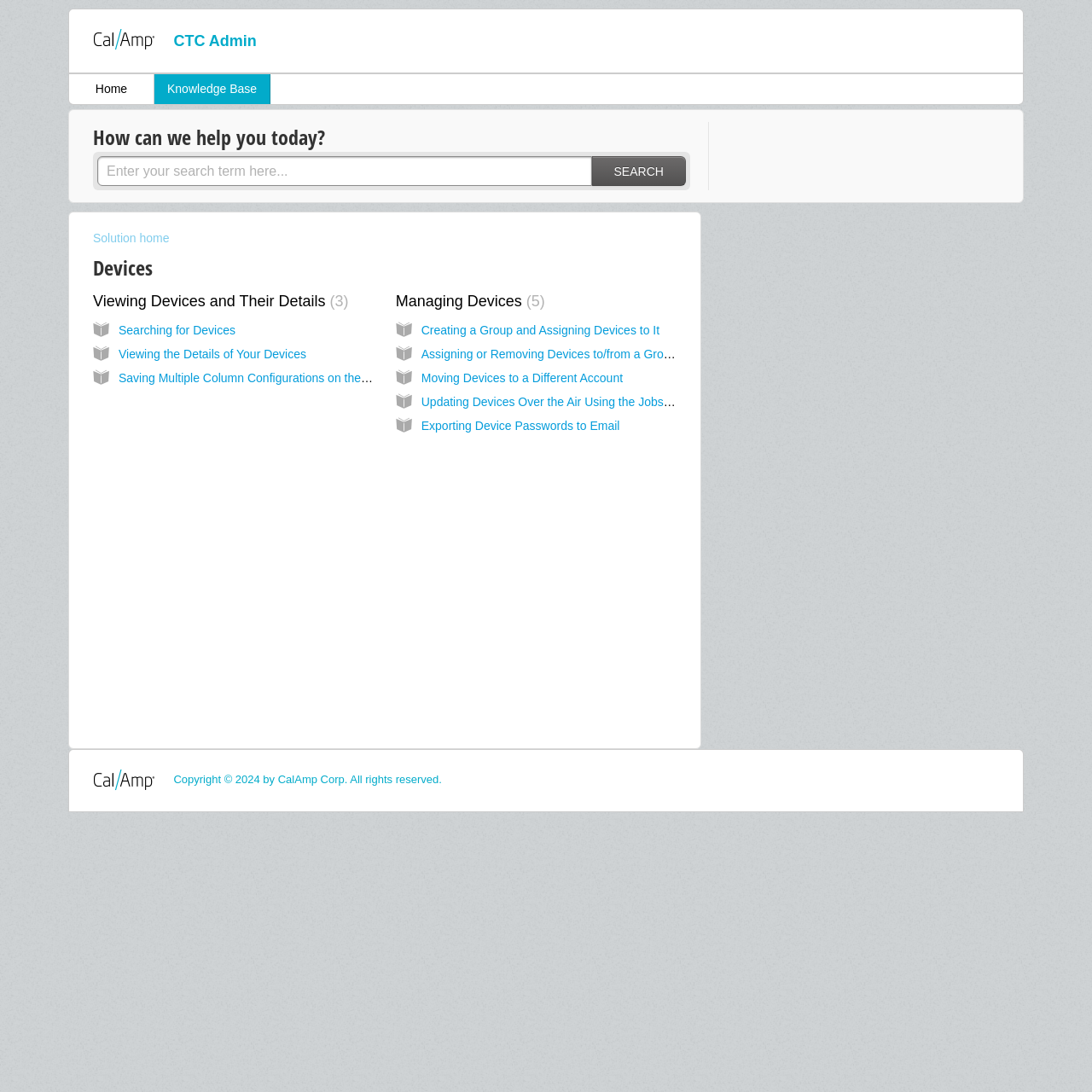Identify the bounding box coordinates for the UI element described as: "Exporting Device Passwords to Email".

[0.386, 0.383, 0.568, 0.396]